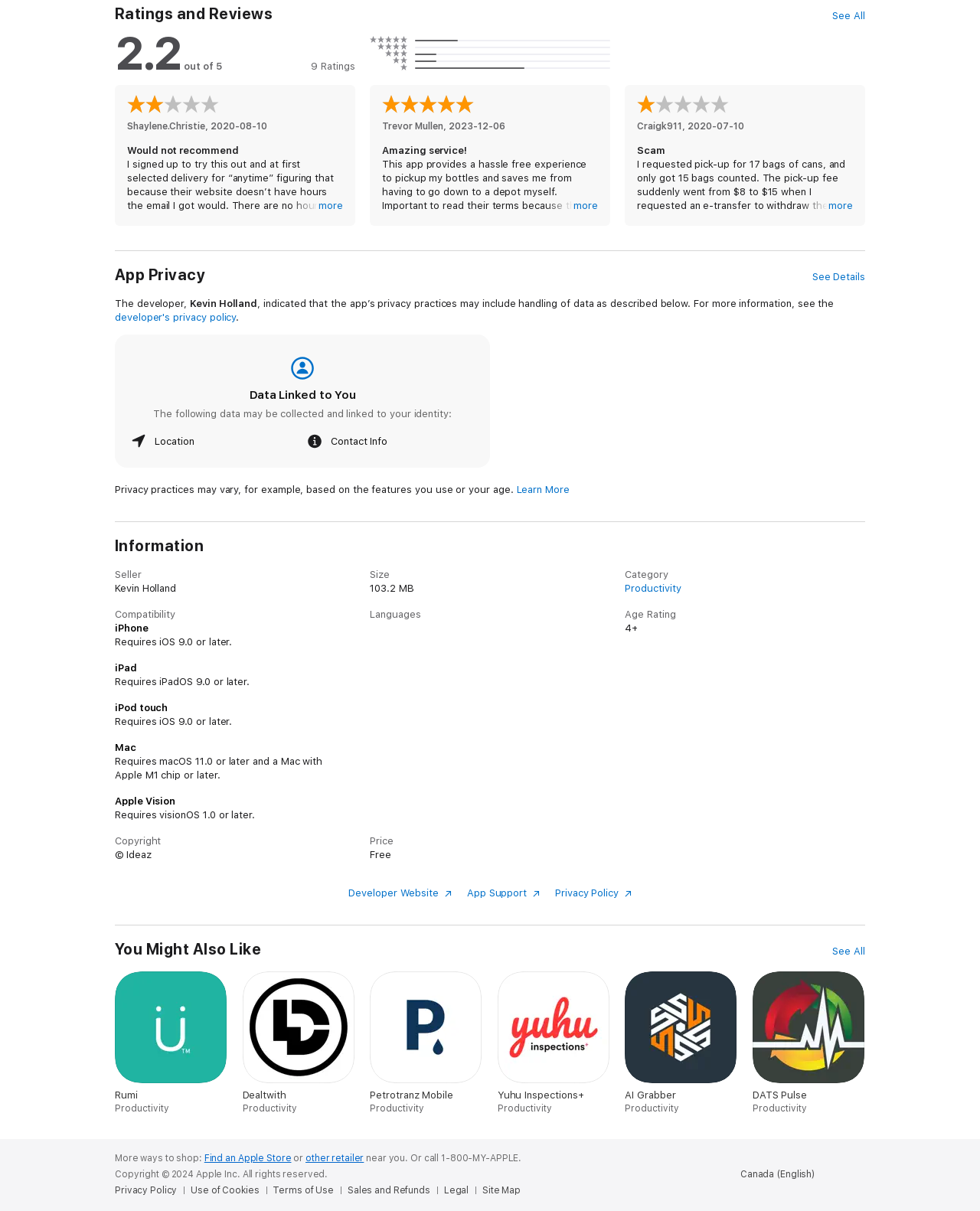Please find and report the bounding box coordinates of the element to click in order to perform the following action: "Learn more about data linked to you". The coordinates should be expressed as four float numbers between 0 and 1, in the format [left, top, right, bottom].

[0.527, 0.399, 0.581, 0.409]